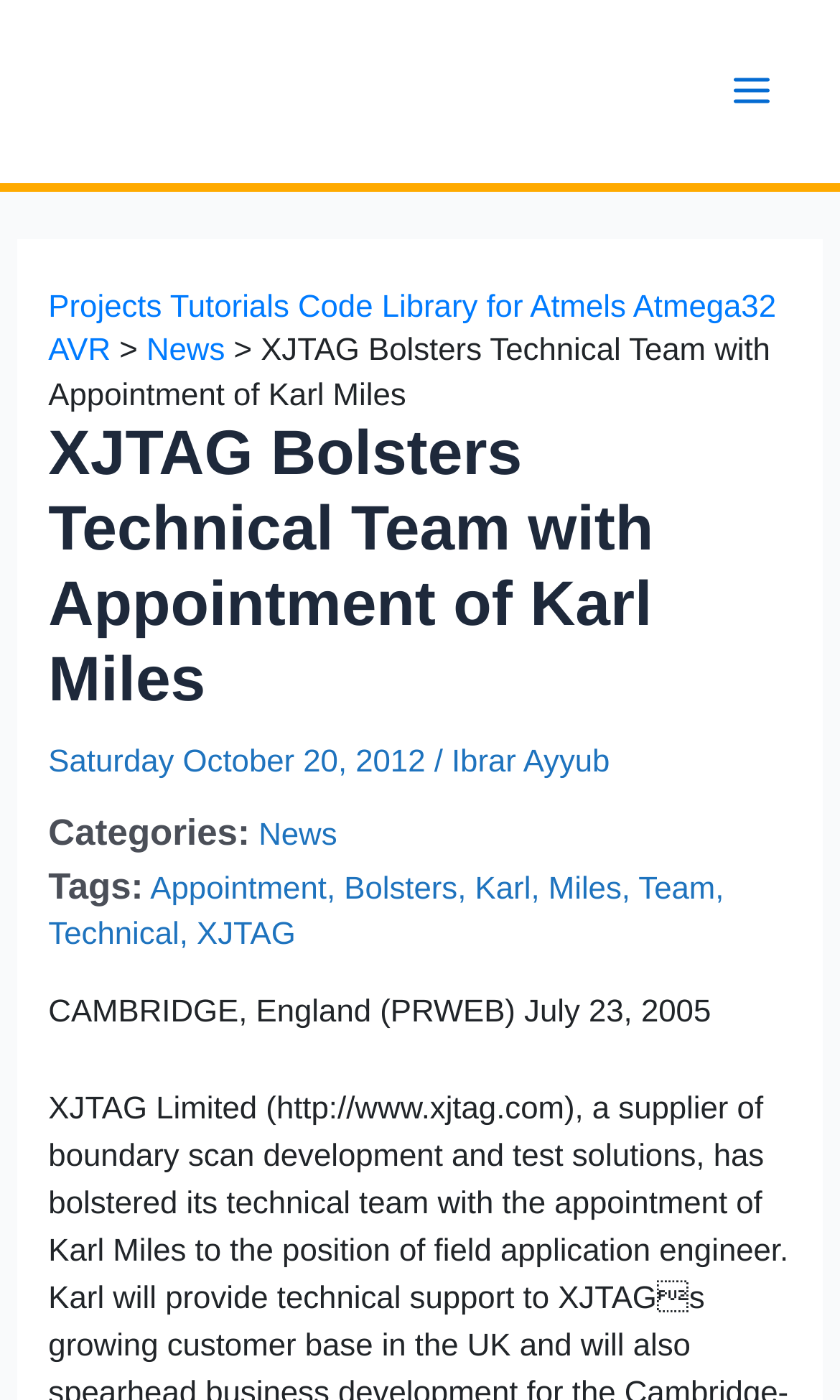What is the company name mentioned in the article?
Based on the content of the image, thoroughly explain and answer the question.

The company name mentioned in the article is XJTAG, which can be found in the header section of the webpage, specifically in the text 'XJTAG Bolsters Technical Team with Appointment of Karl Miles'.